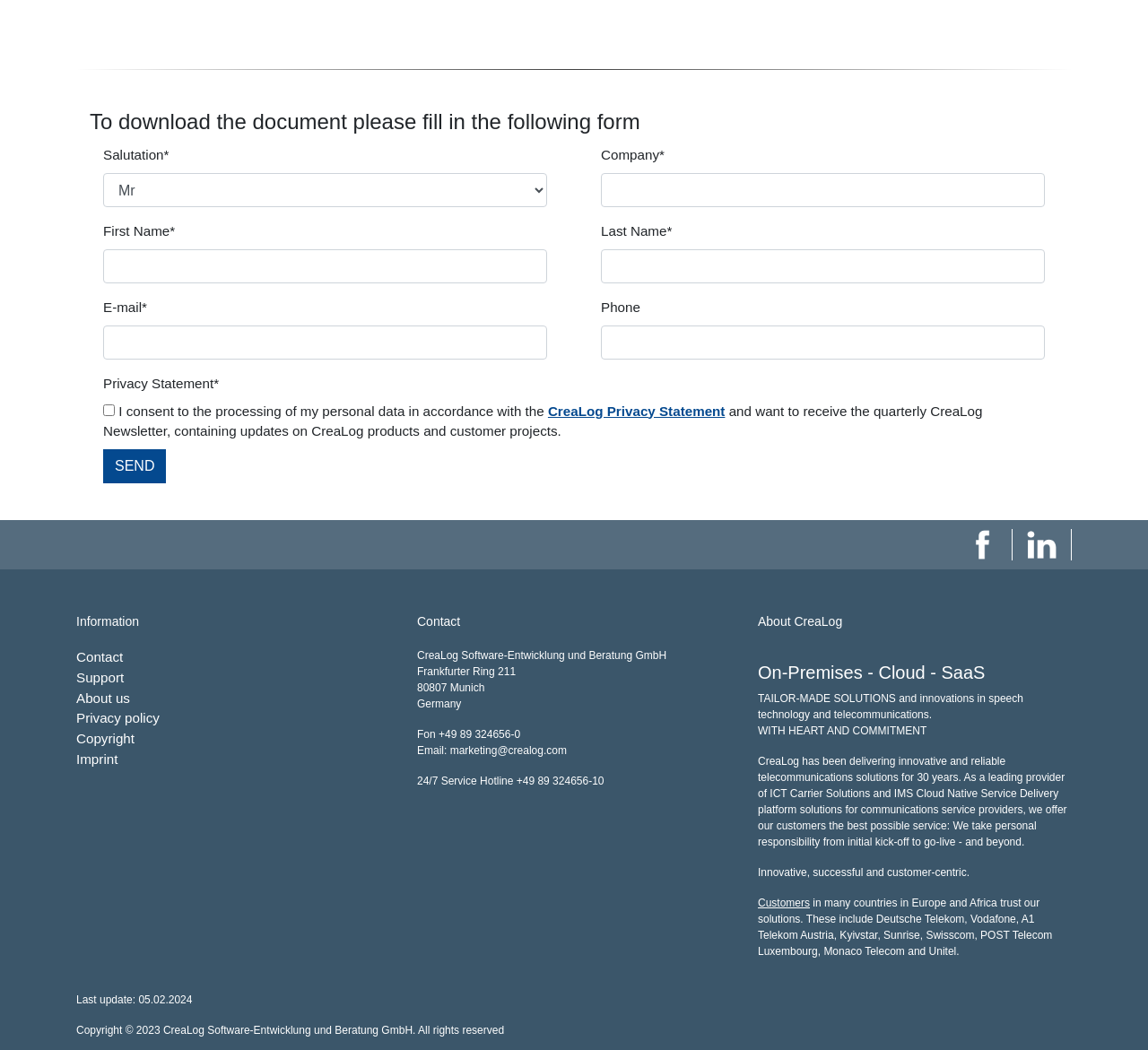Determine the bounding box coordinates of the clickable element to achieve the following action: 'Select a salutation'. Provide the coordinates as four float values between 0 and 1, formatted as [left, top, right, bottom].

[0.09, 0.165, 0.477, 0.197]